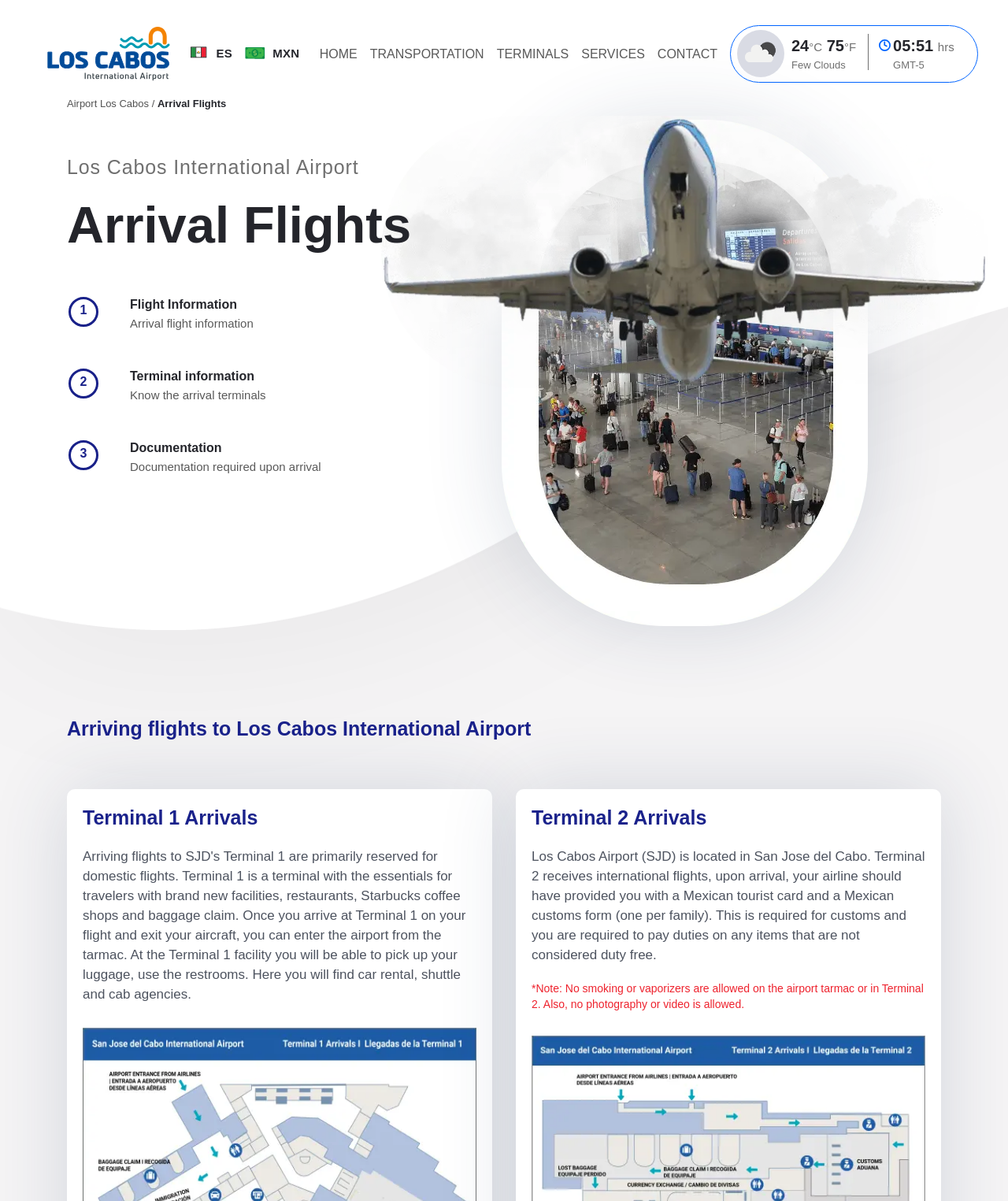Identify the coordinates of the bounding box for the element that must be clicked to accomplish the instruction: "read more about Sustainable Pulp and Paper Packaging".

None